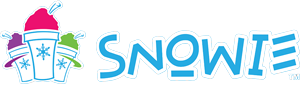Provide a short, one-word or phrase answer to the question below:
How many snow cone cups are in the logo?

three